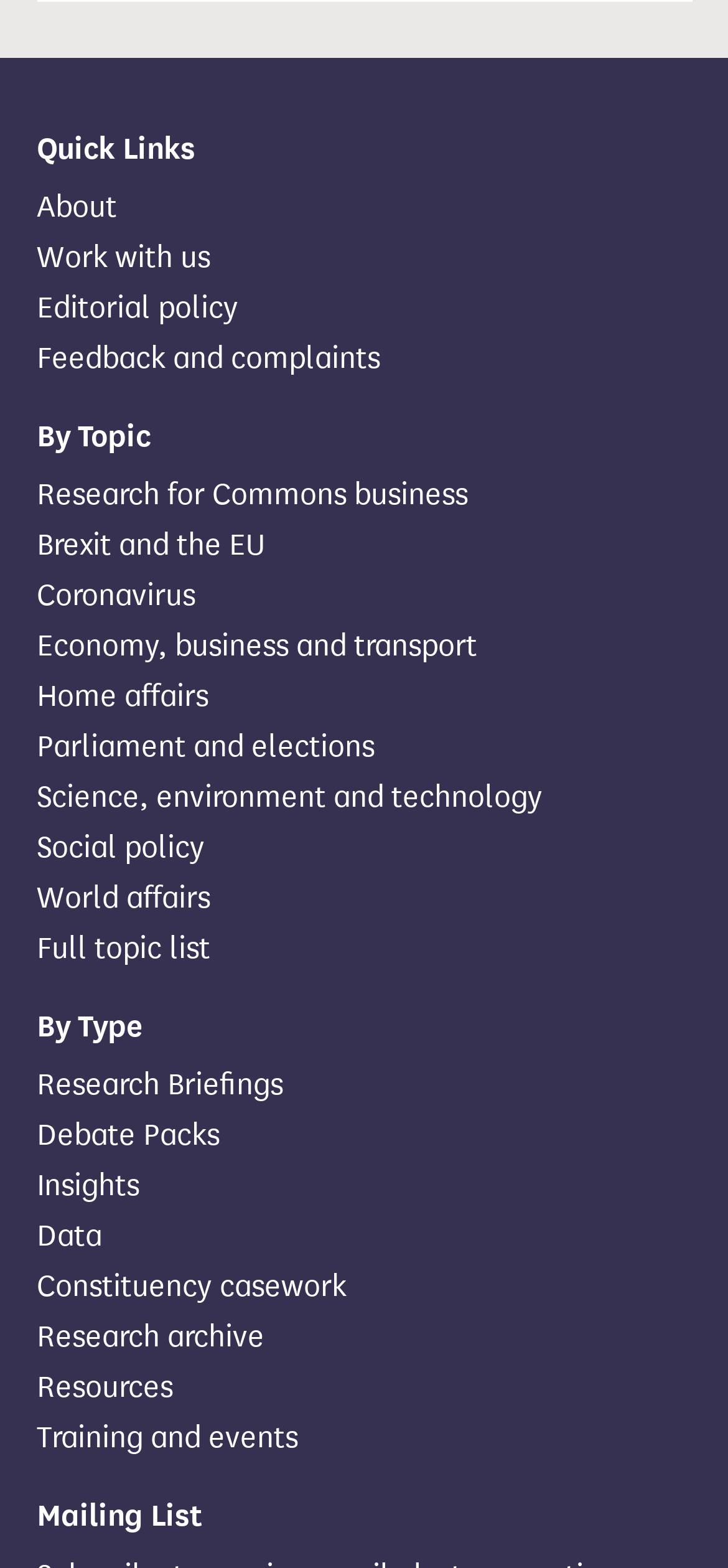Using a single word or phrase, answer the following question: 
What is the last link listed under 'Quick Links'?

Feedback and complaints